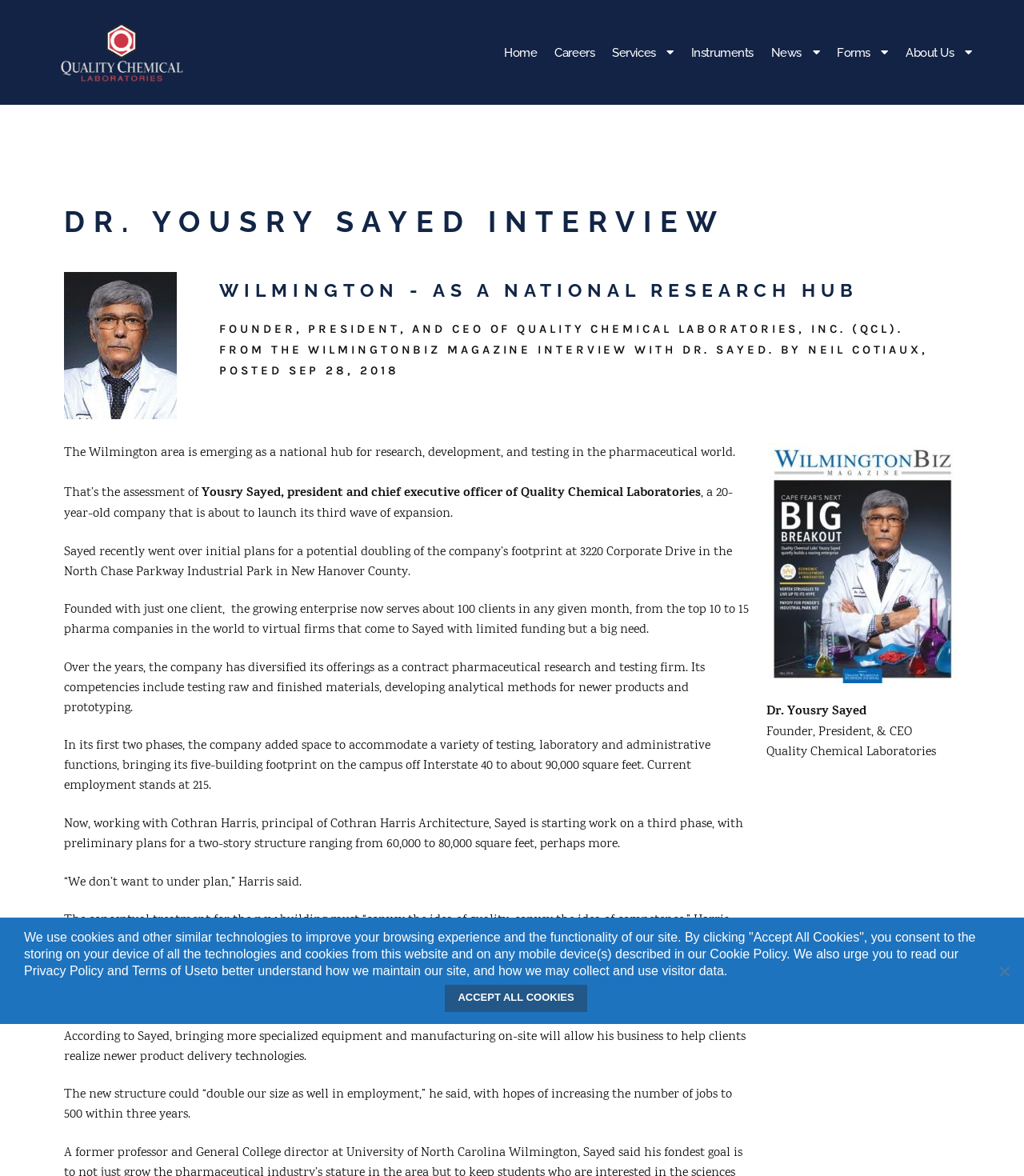Locate the bounding box coordinates of the area that needs to be clicked to fulfill the following instruction: "Click the News link". The coordinates should be in the format of four float numbers between 0 and 1, namely [left, top, right, bottom].

[0.753, 0.034, 0.8, 0.056]